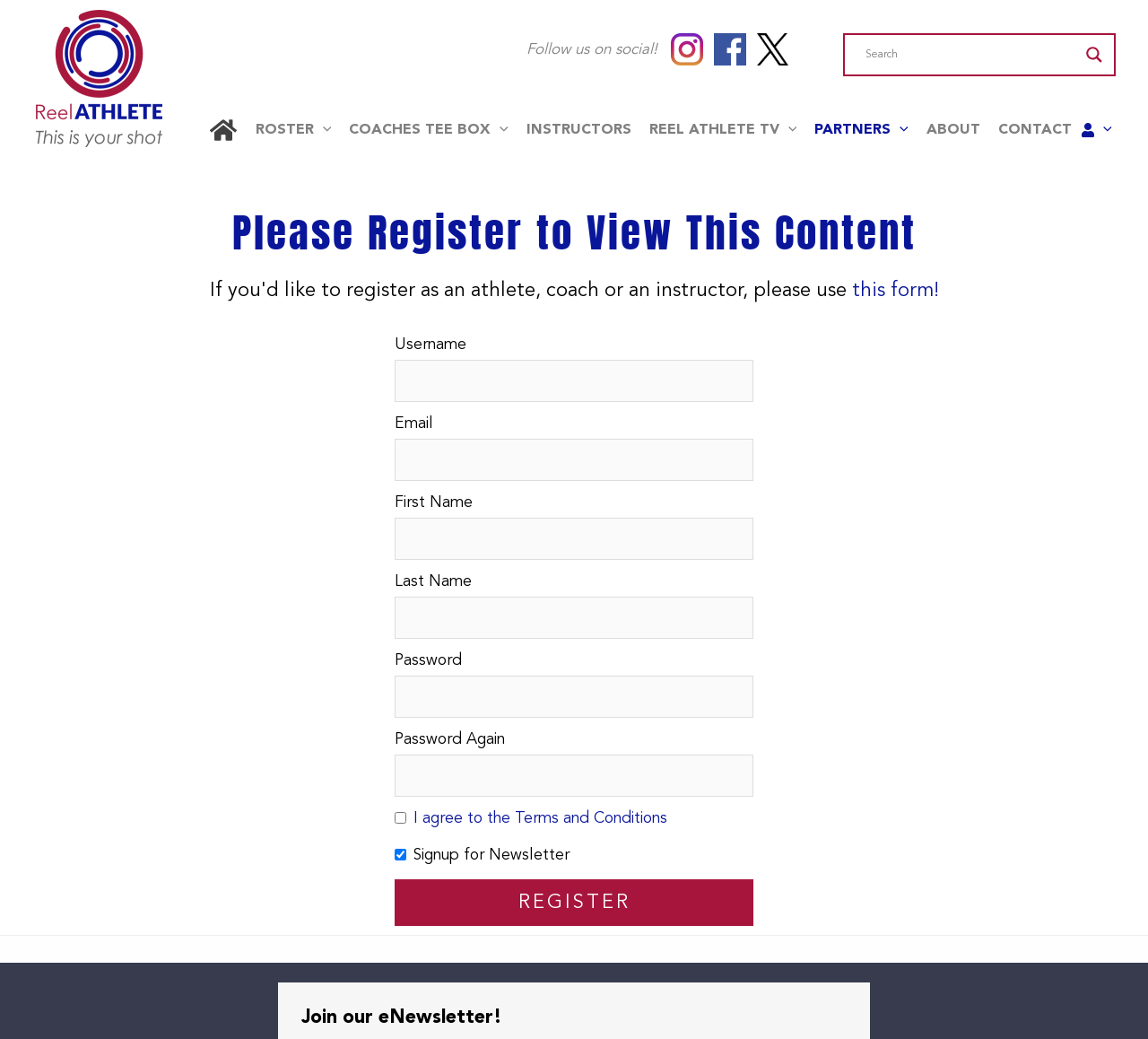Identify the bounding box coordinates for the element you need to click to achieve the following task: "Search for something". Provide the bounding box coordinates as four float numbers between 0 and 1, in the form [left, top, right, bottom].

[0.754, 0.04, 0.938, 0.064]